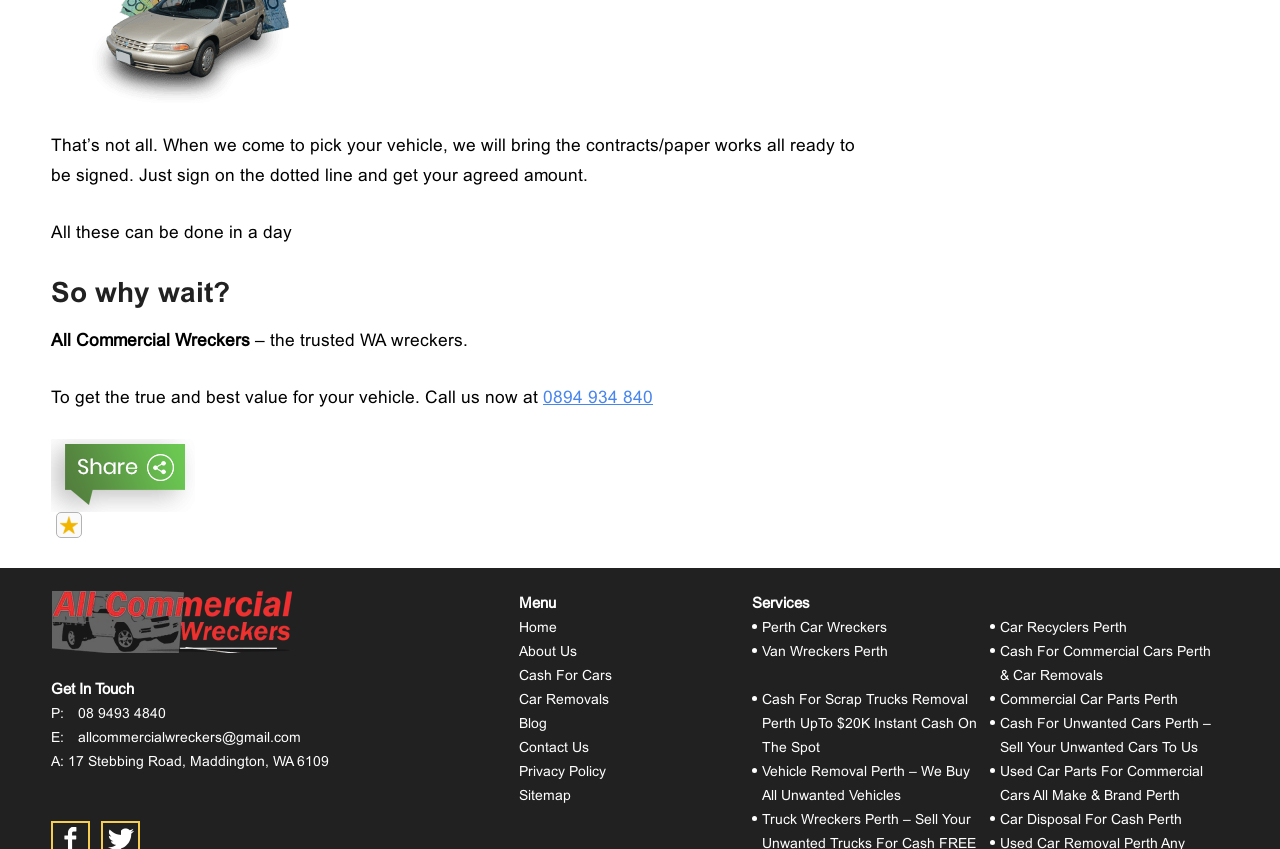Please identify the bounding box coordinates of the clickable region that I should interact with to perform the following instruction: "View the 'Cash For Cars' page". The coordinates should be expressed as four float numbers between 0 and 1, i.e., [left, top, right, bottom].

[0.406, 0.781, 0.583, 0.809]